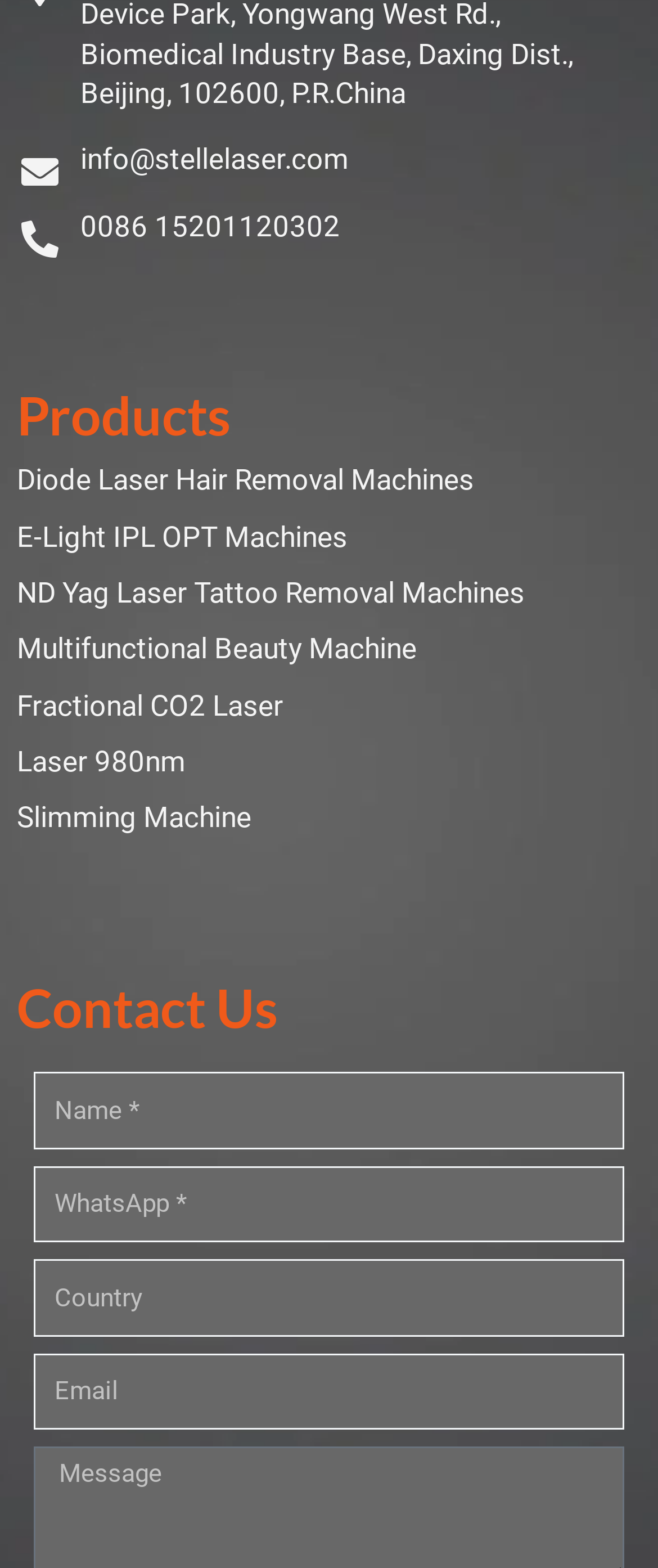Based on the element description: "parent_node: Country name="form_fields[field_c3e308a]" placeholder="Country"", identify the bounding box coordinates for this UI element. The coordinates must be four float numbers between 0 and 1, listed as [left, top, right, bottom].

[0.051, 0.803, 0.949, 0.852]